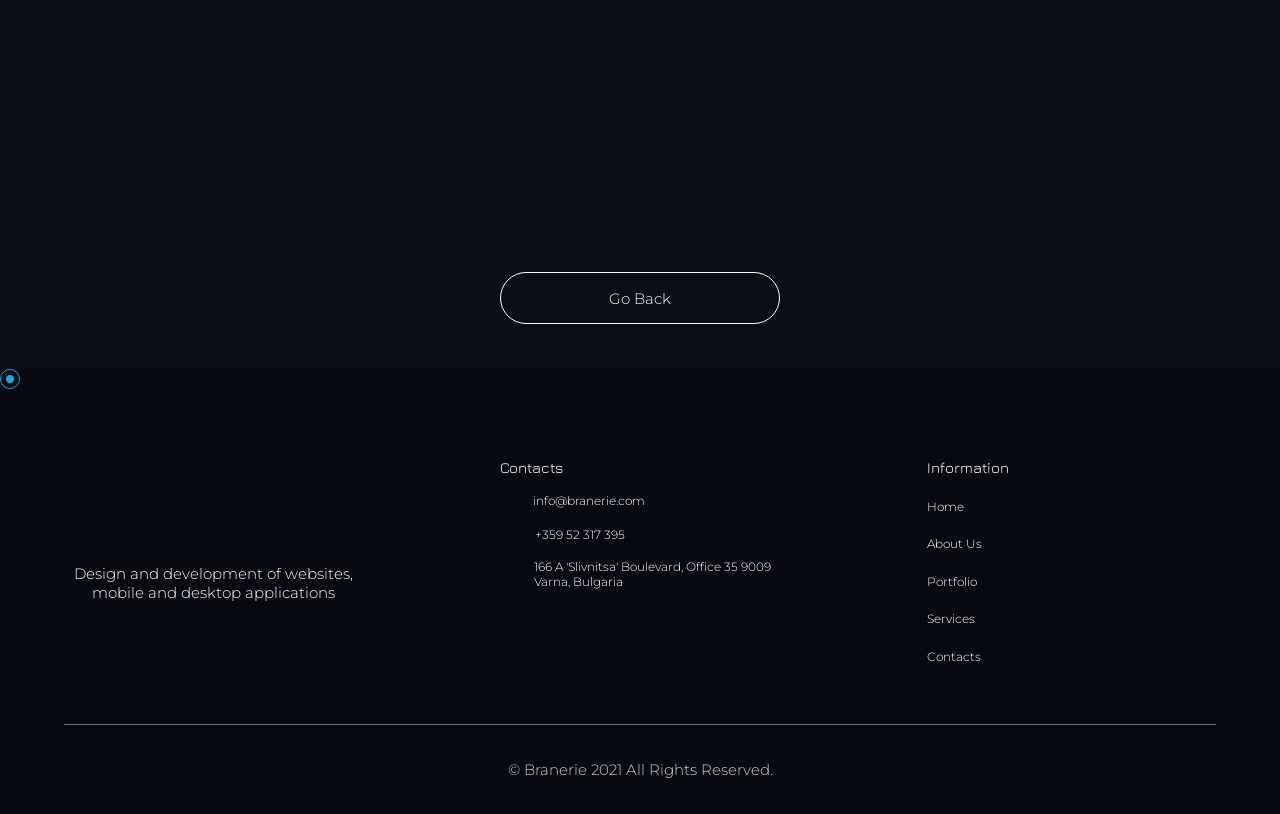What is the copyright year of the company?
Using the image as a reference, answer with just one word or a short phrase.

2021